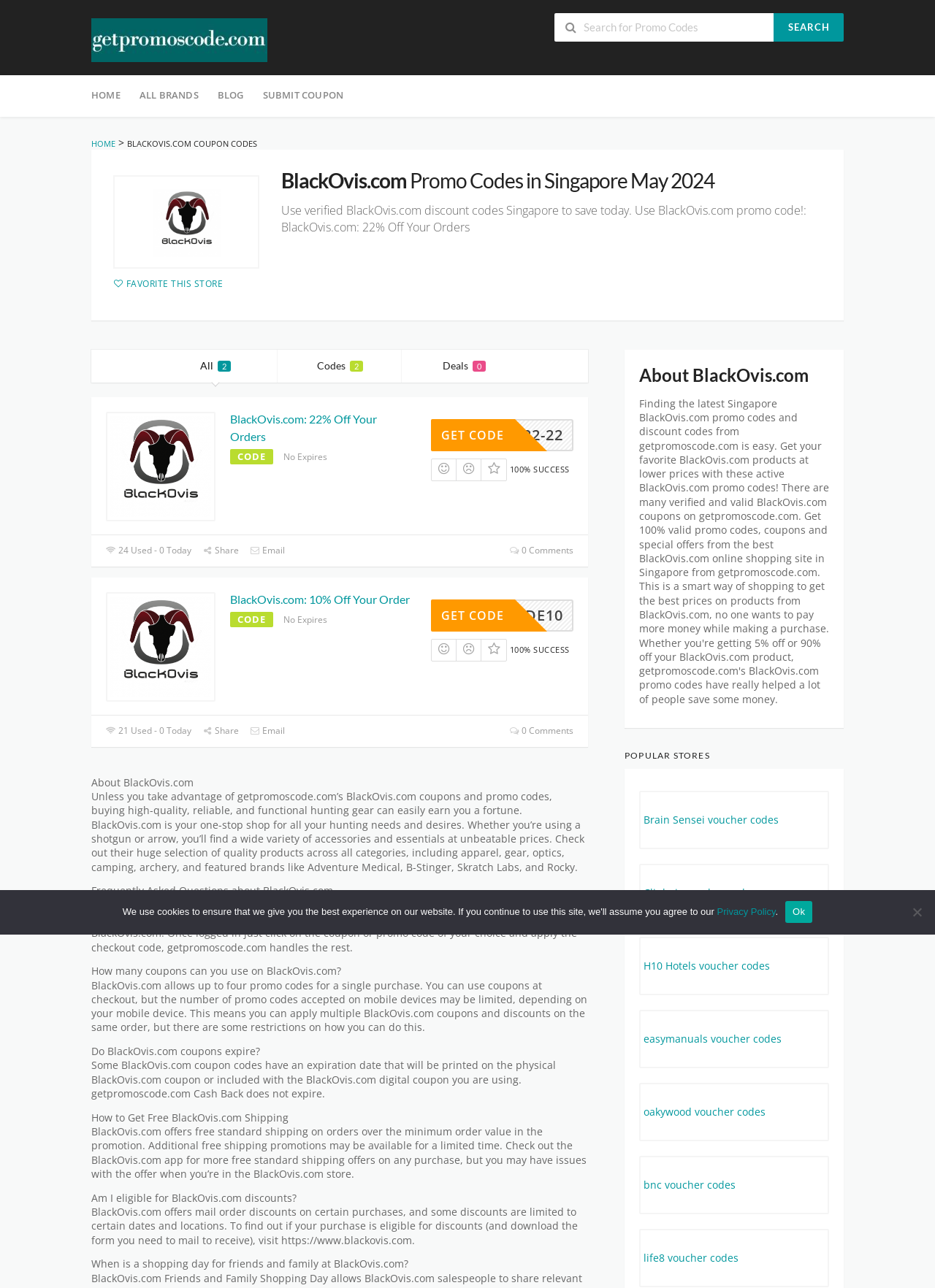Extract the main title from the webpage.

BlackOvis.com Promo Codes in Singapore May 2024